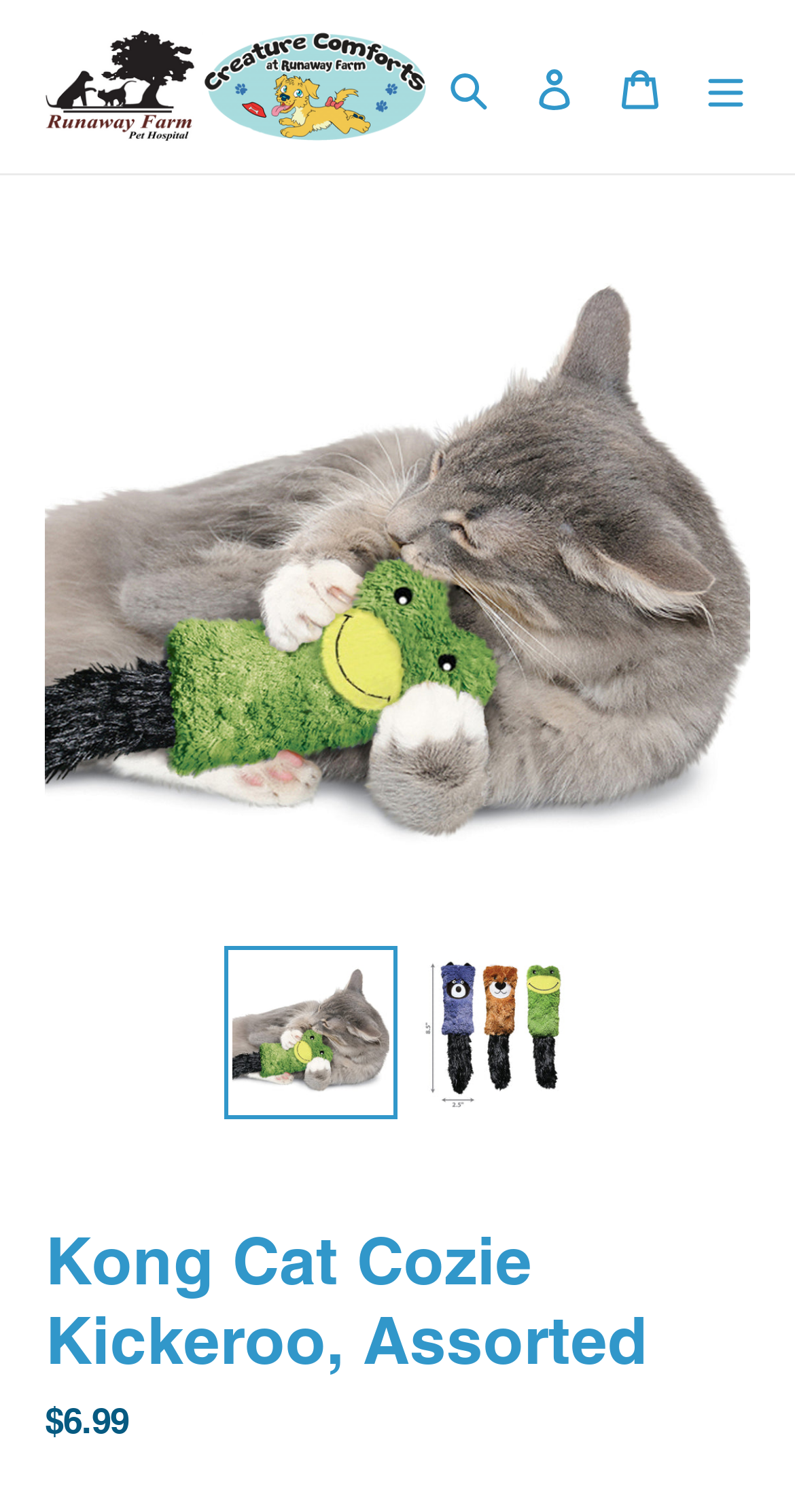Generate the title text from the webpage.

Kong Cat Cozie Kickeroo, Assorted